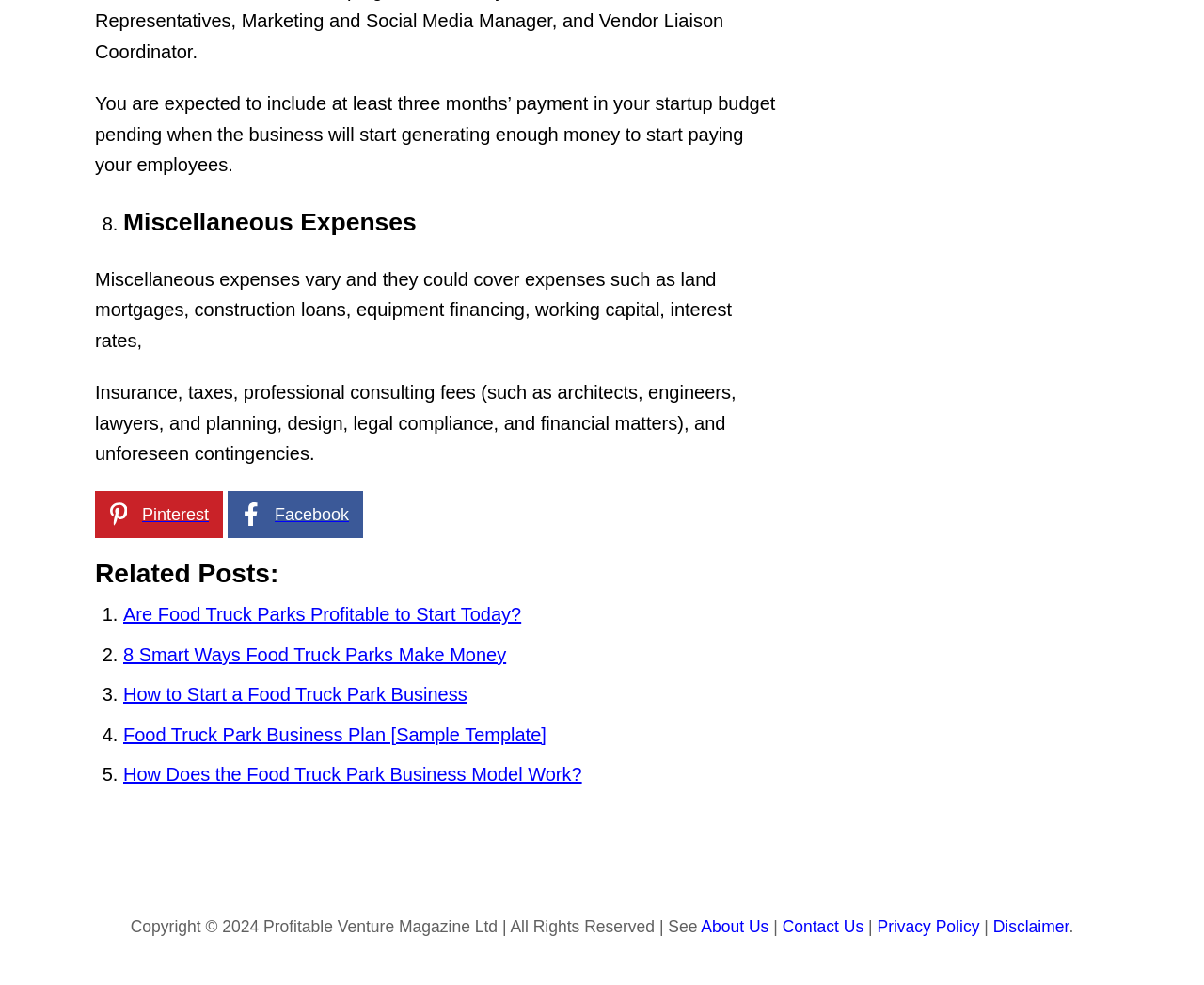Specify the bounding box coordinates of the area to click in order to follow the given instruction: "Click on the Pinterest link."

[0.079, 0.498, 0.185, 0.546]